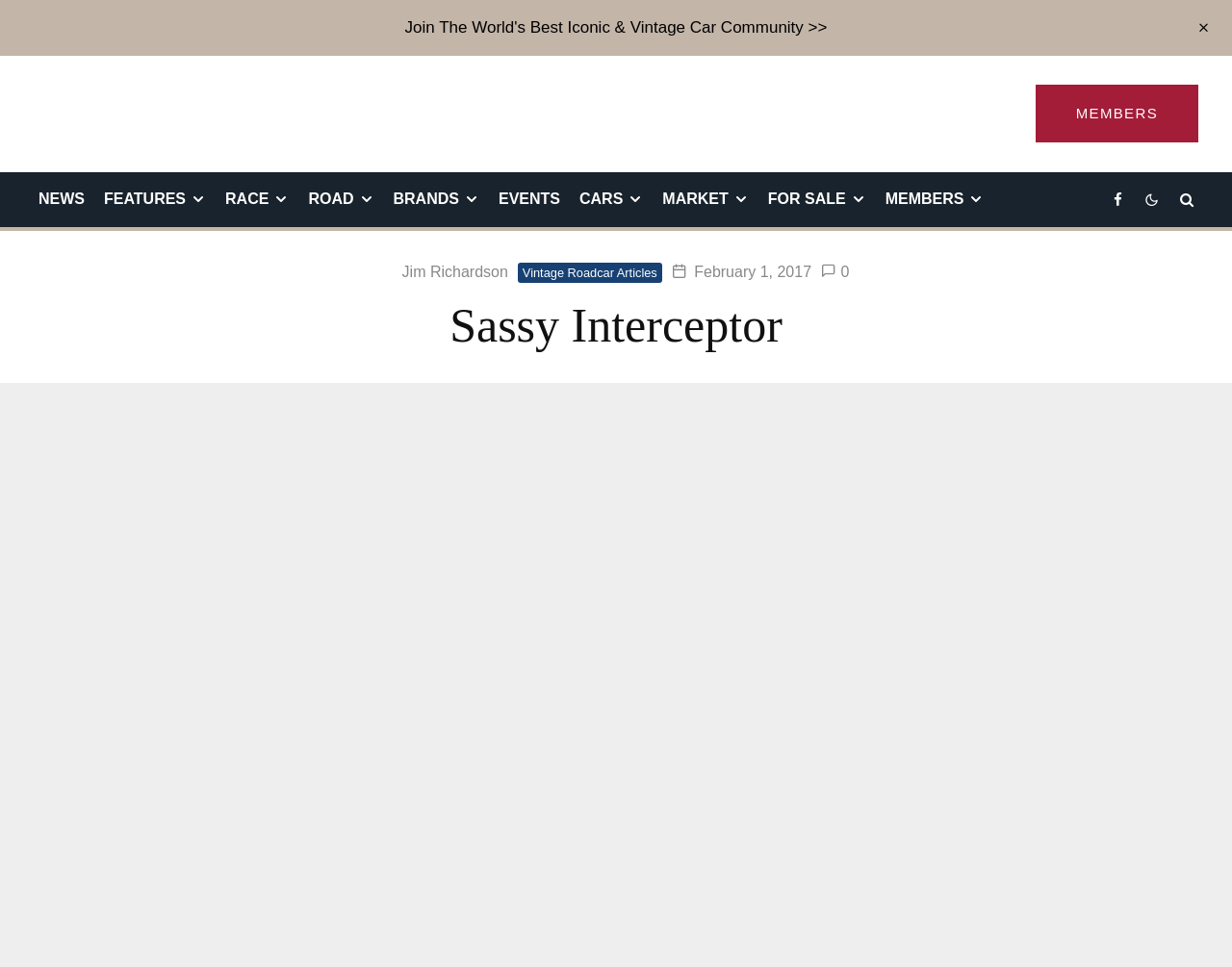When was the article published?
Offer a detailed and exhaustive answer to the question.

I found the publication date by looking at the time element, which displays the date 'February 1, 2017'.